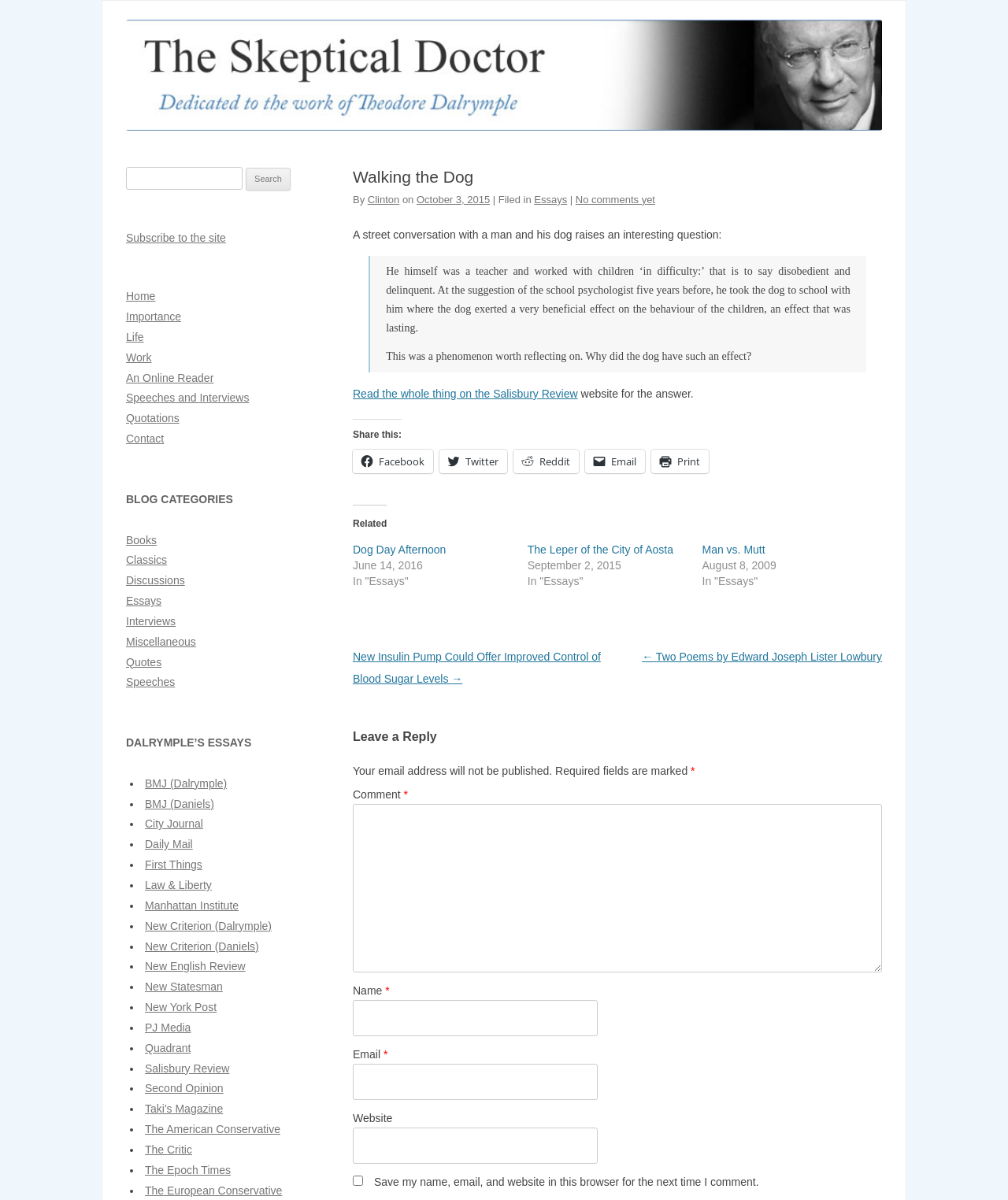What is the effect of the dog on the children?
Refer to the screenshot and deliver a thorough answer to the question presented.

I found the effect of the dog on the children by reading the text in the blockquote element which states that the dog 'exerted a very beneficial effect on the behaviour of the children'.